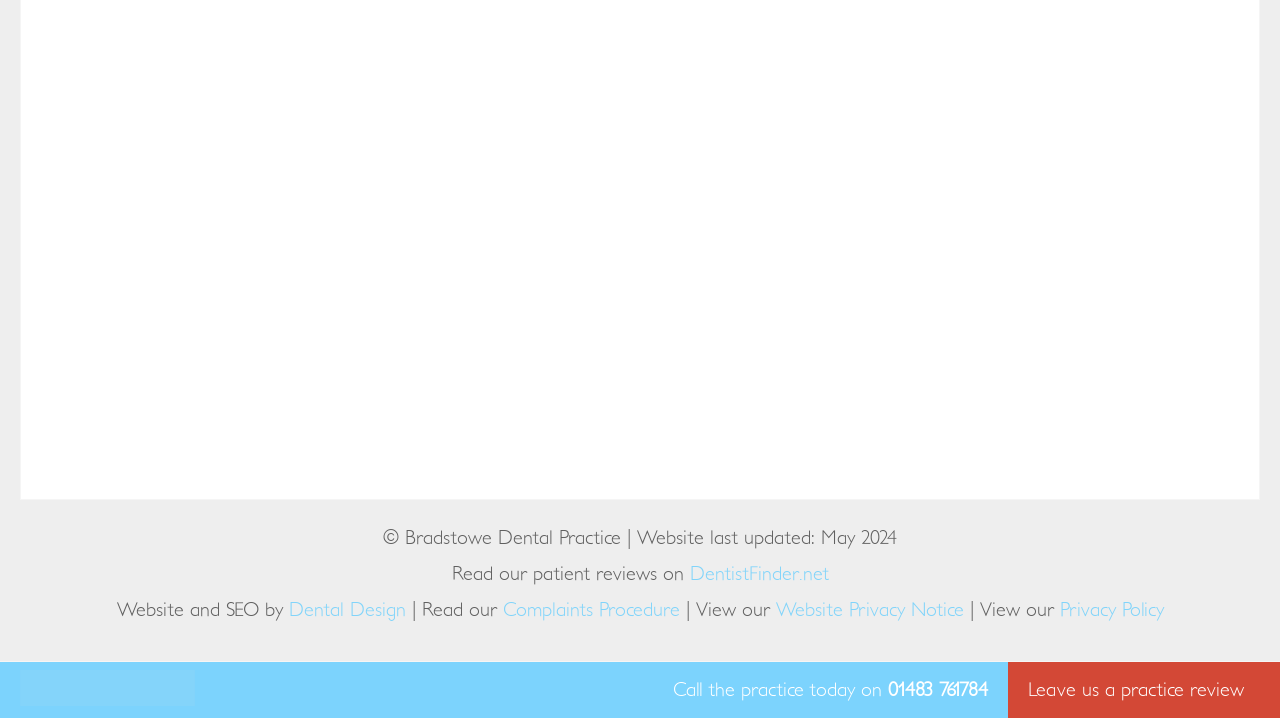Who designed the website?
Analyze the image and provide a thorough answer to the question.

The website designer can be found at the bottom of the webpage, in the text 'Website and SEO by Dental Design'.